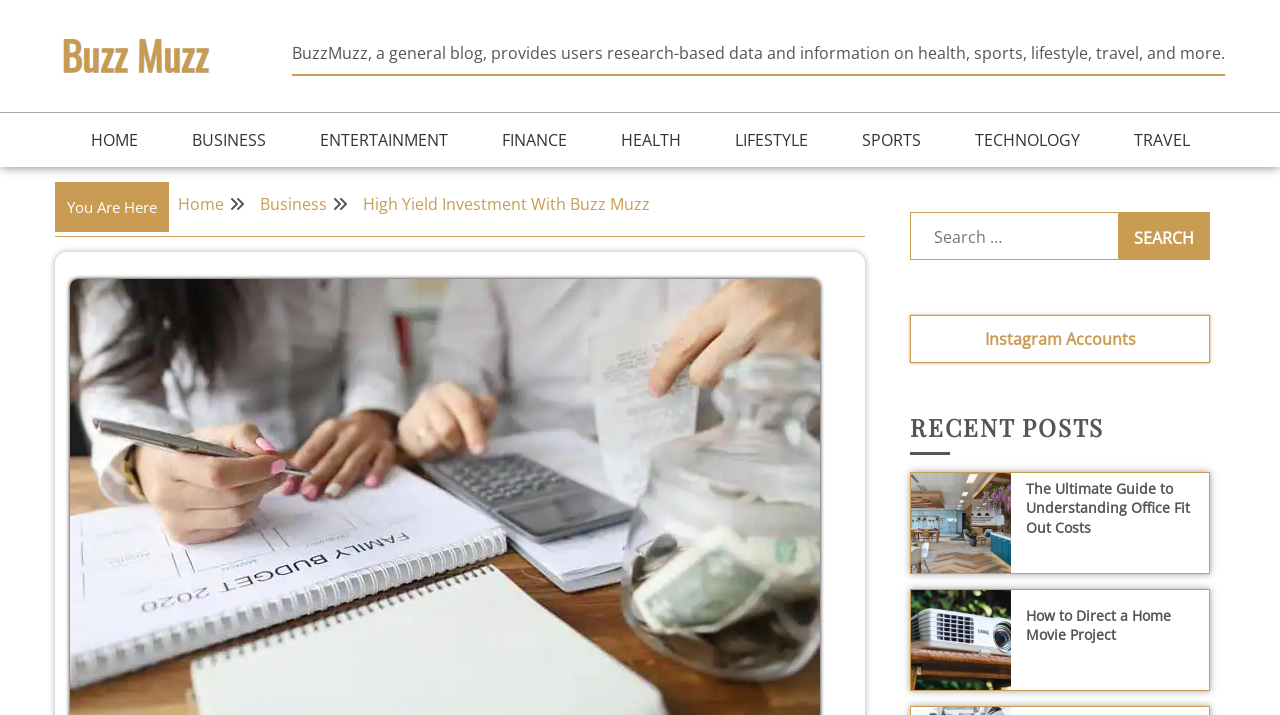Refer to the screenshot and answer the following question in detail:
What is the name of the blog?

The name of the blog can be found in the static text element 'BuzzMuzz, a general blog, provides users research-based data and information on health, sports, lifestyle, travel, and more.' which is located at the top of the webpage.